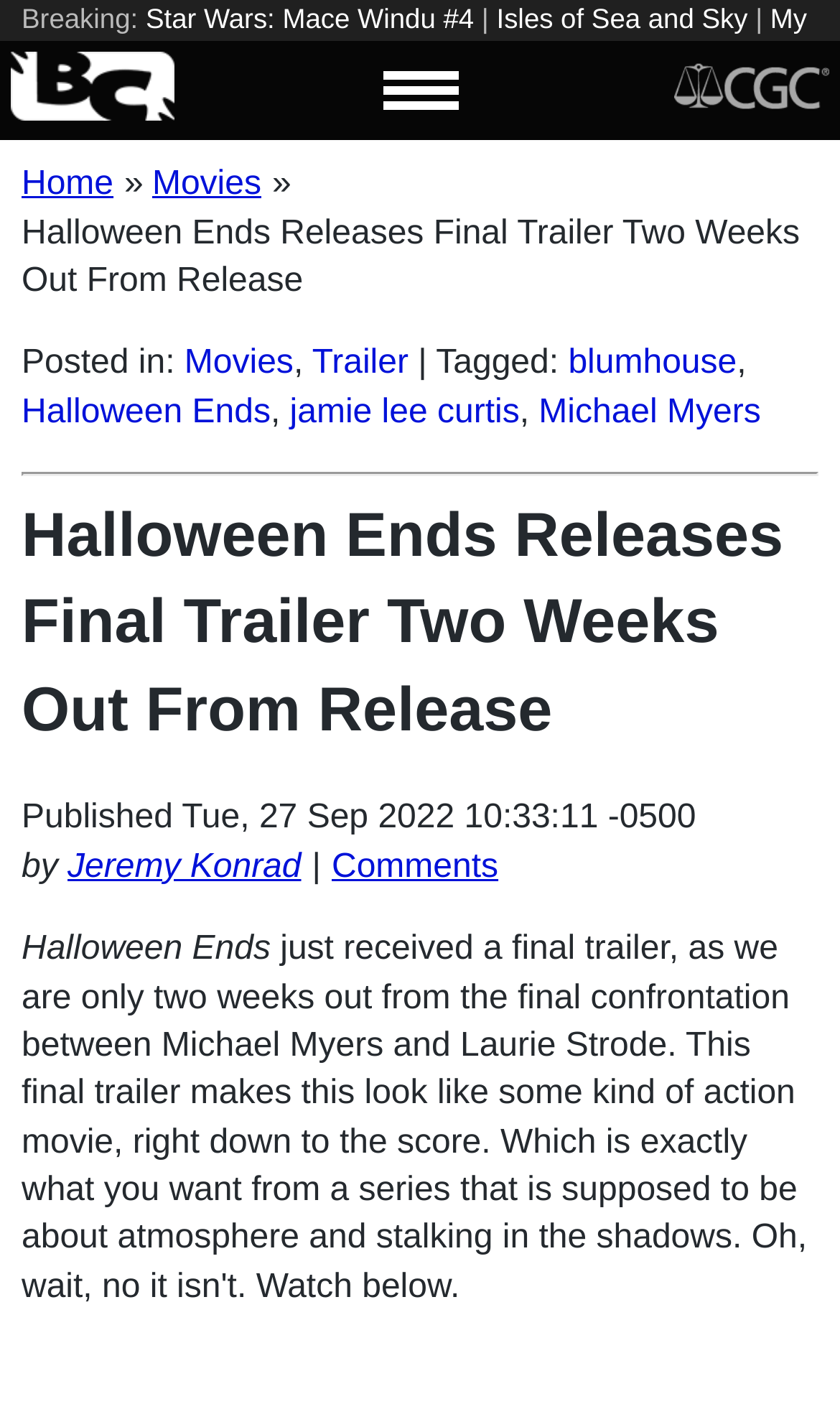What is the name of the movie releasing on October 14th?
Refer to the image and give a detailed response to the question.

The answer can be found in the main heading of the webpage, which states 'Halloween Ends Releases Final Trailer Two Weeks Out From Release'. This implies that the movie 'Halloween Ends' is releasing on October 14th.